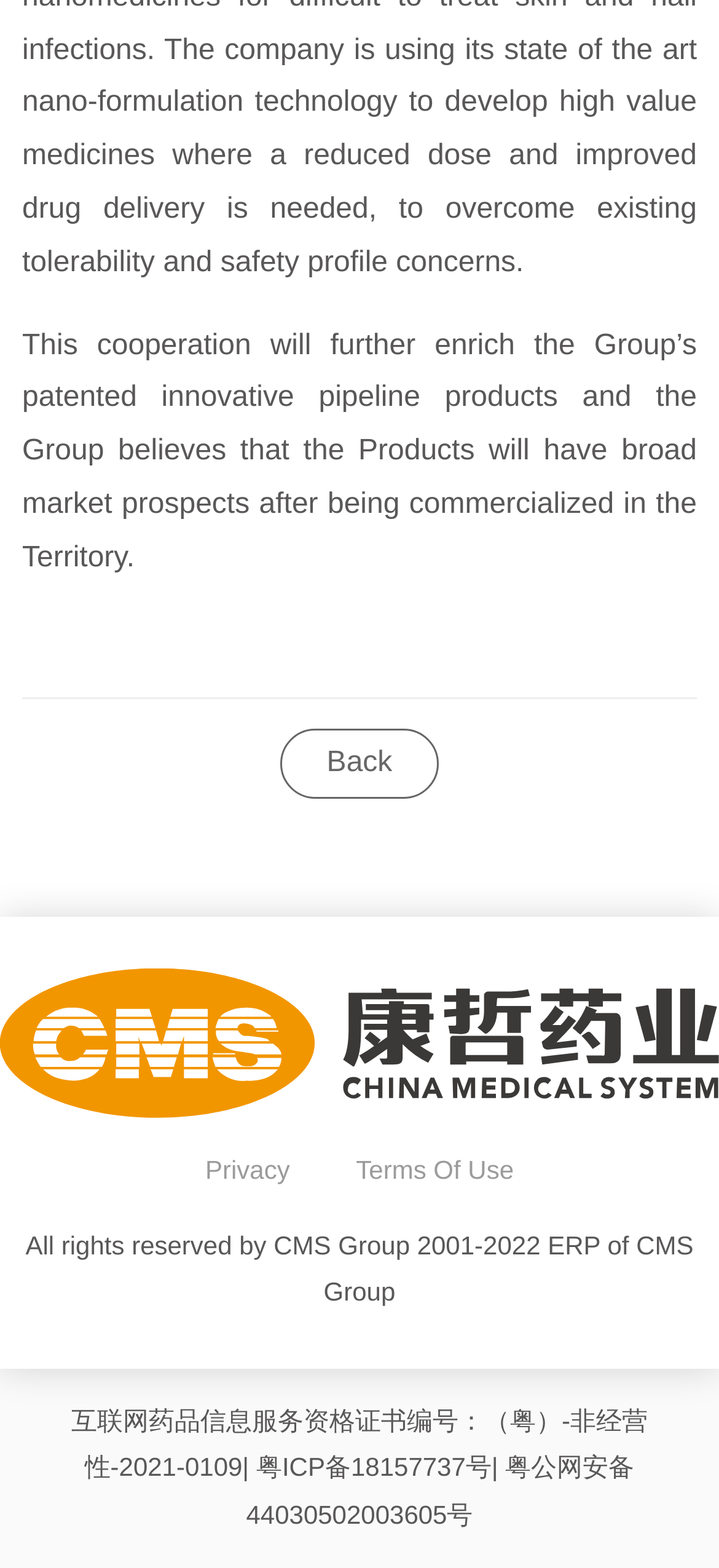Find the bounding box coordinates for the HTML element specified by: "Terms Of Use".

[0.495, 0.736, 0.715, 0.755]